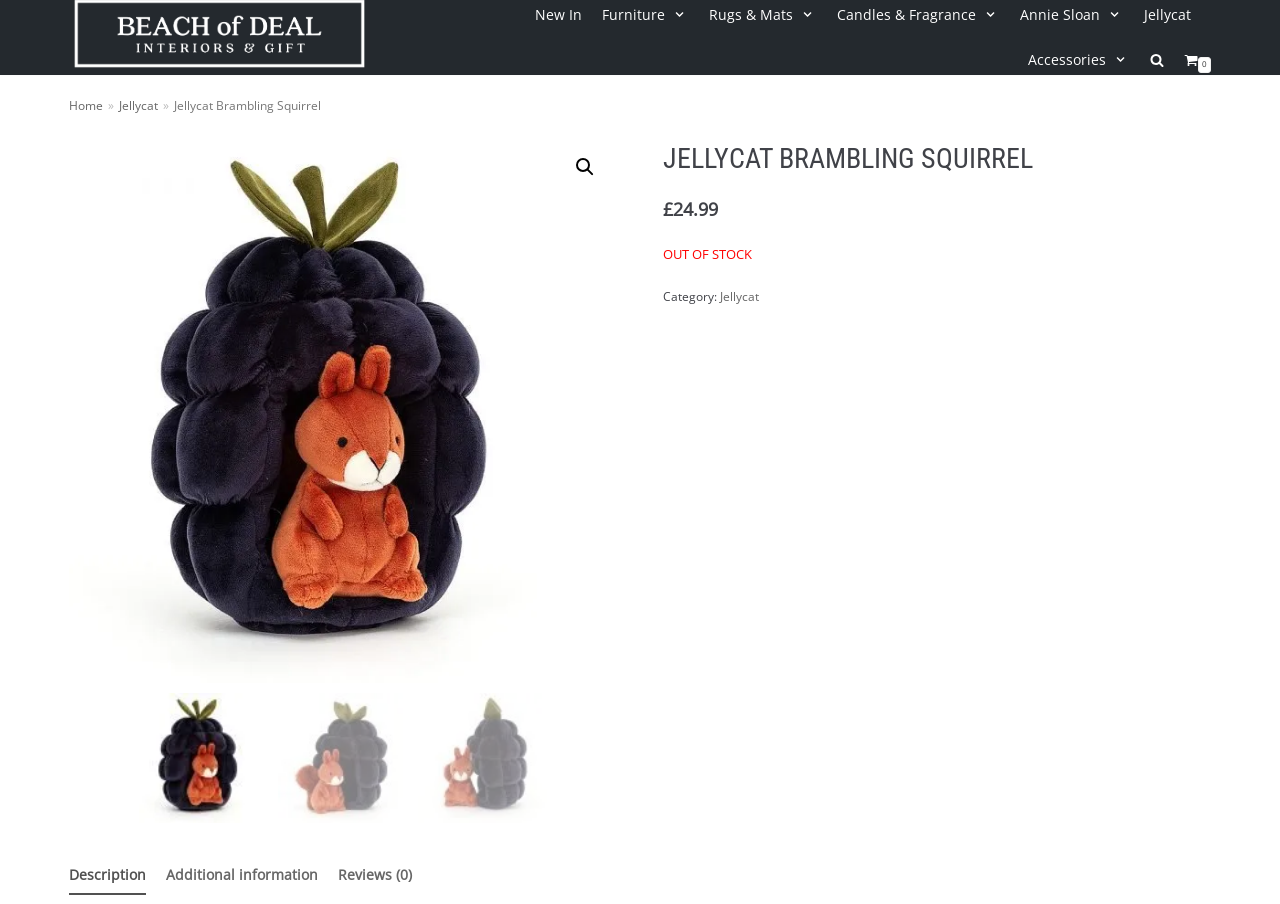Pinpoint the bounding box coordinates of the element you need to click to execute the following instruction: "Select the 'Most Read' tab". The bounding box should be represented by four float numbers between 0 and 1, in the format [left, top, right, bottom].

None